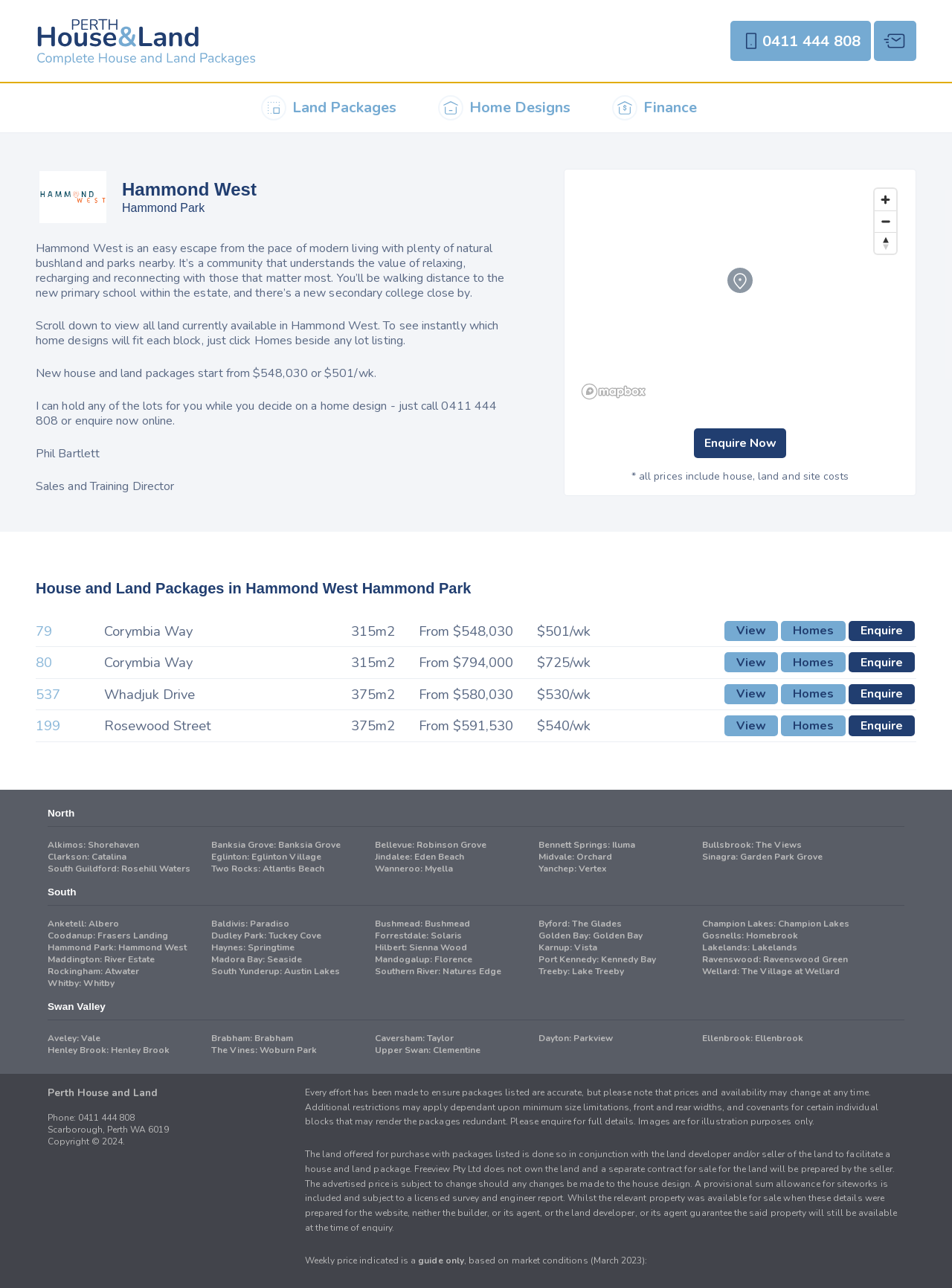Please answer the following question using a single word or phrase: 
What is the size of the land package at 537 Whadjuk Drive?

375m2